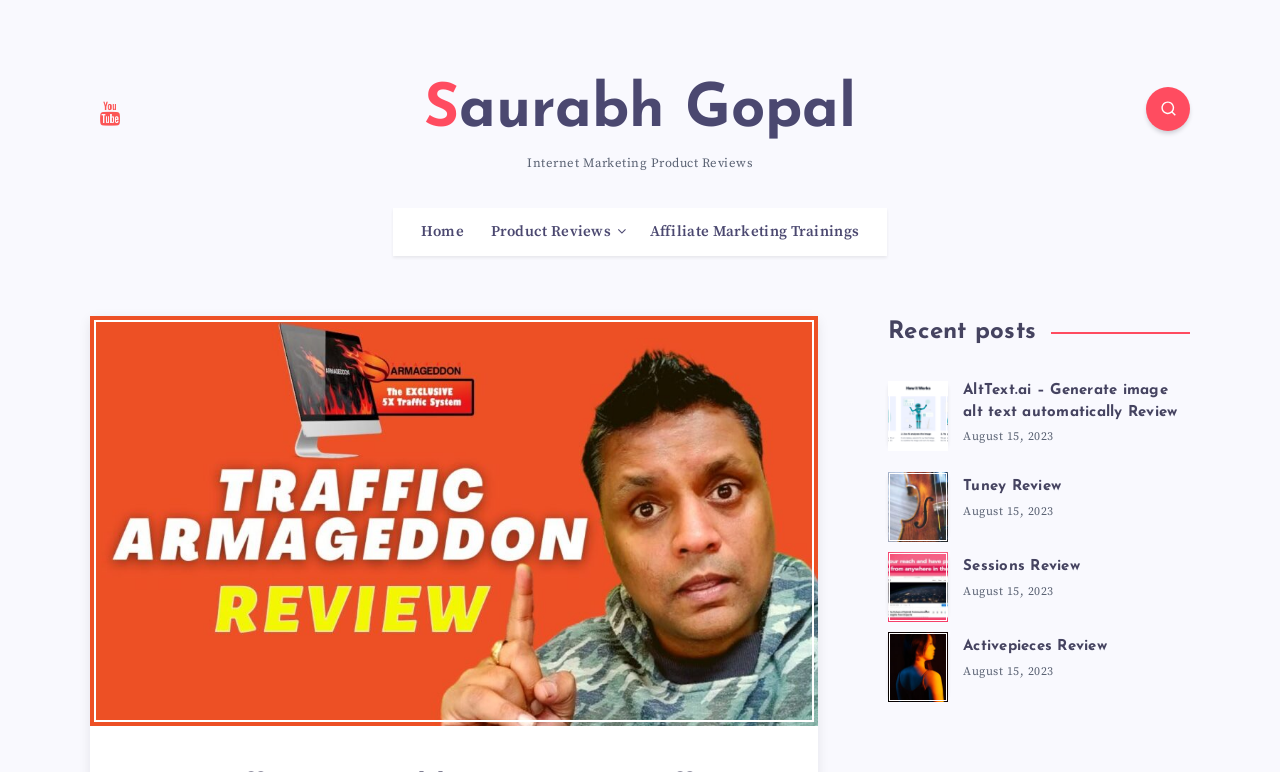Show the bounding box coordinates for the HTML element described as: "parent_node: Saurabh Gopal".

[0.895, 0.113, 0.93, 0.17]